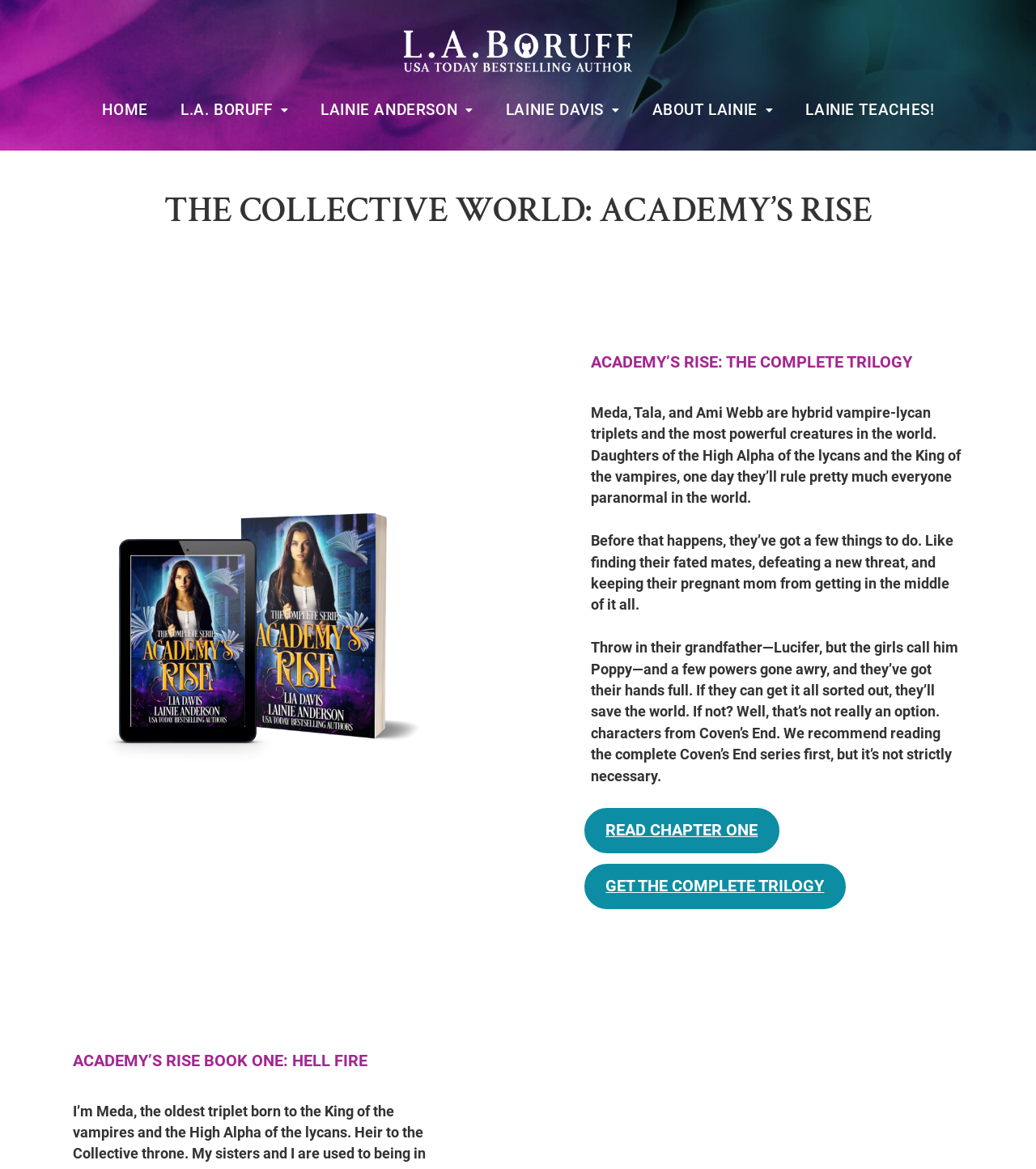Please determine the bounding box coordinates for the UI element described here. Use the format (top-left x, top-left y, bottom-right x, bottom-right y) with values bounded between 0 and 1: READ CHAPTER ONE

[0.562, 0.69, 0.754, 0.732]